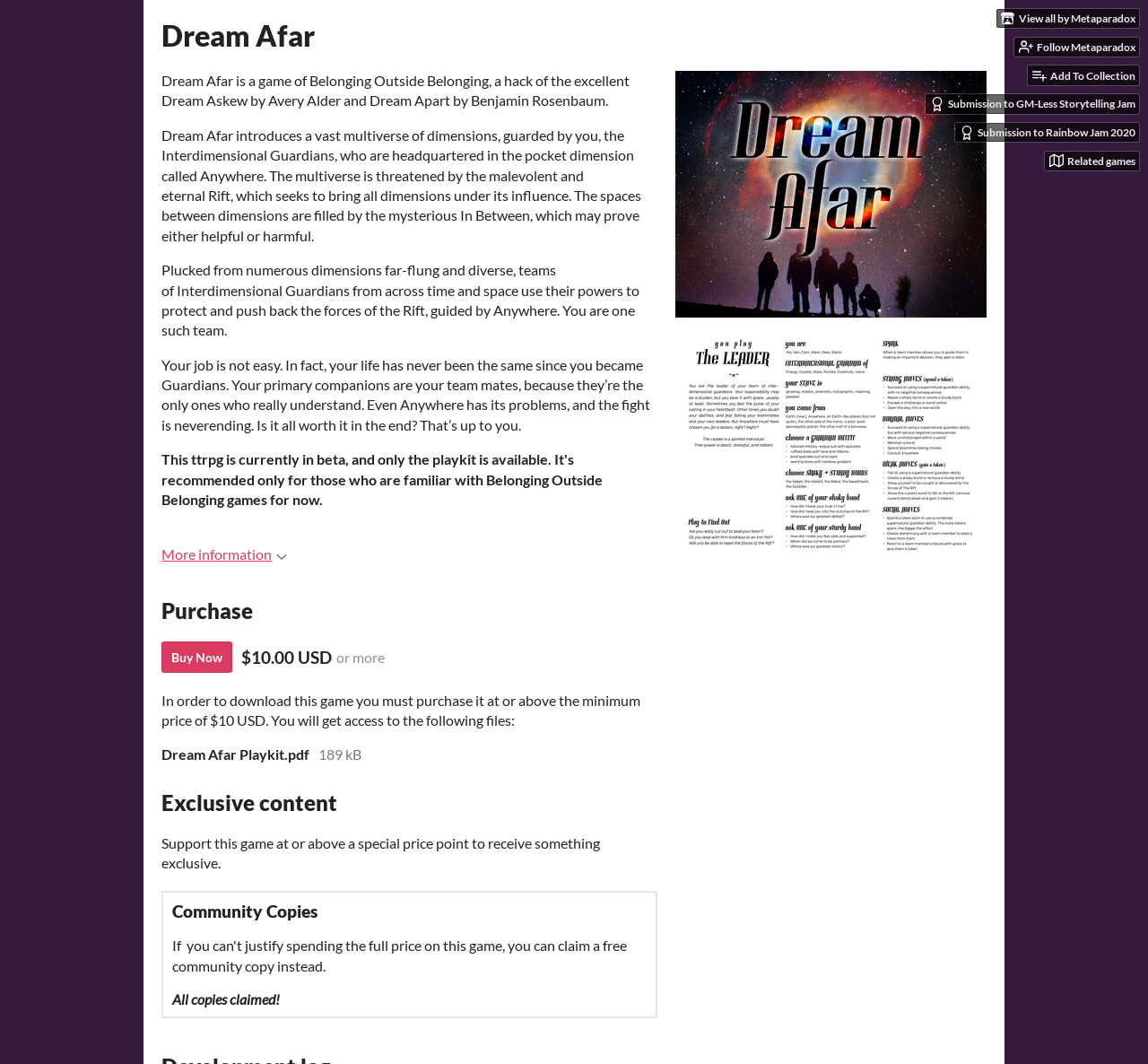Provide the bounding box coordinates of the HTML element described by the text: "Submission to Rainbow Jam 2020". The coordinates should be in the format [left, top, right, bottom] with values between 0 and 1.

[0.832, 0.115, 0.992, 0.133]